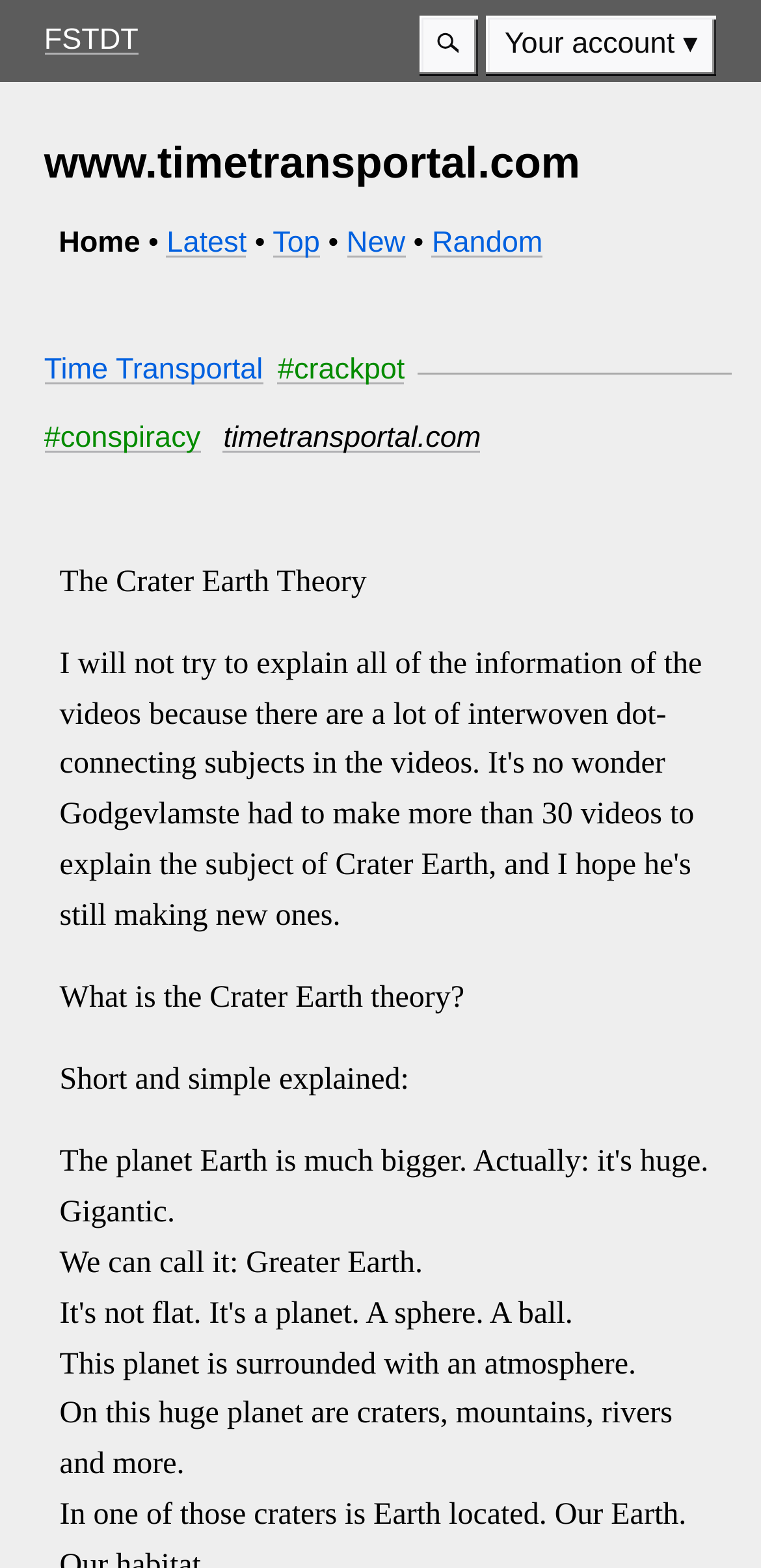Locate the bounding box coordinates of the clickable area needed to fulfill the instruction: "Visit the Latest page".

[0.219, 0.144, 0.324, 0.165]